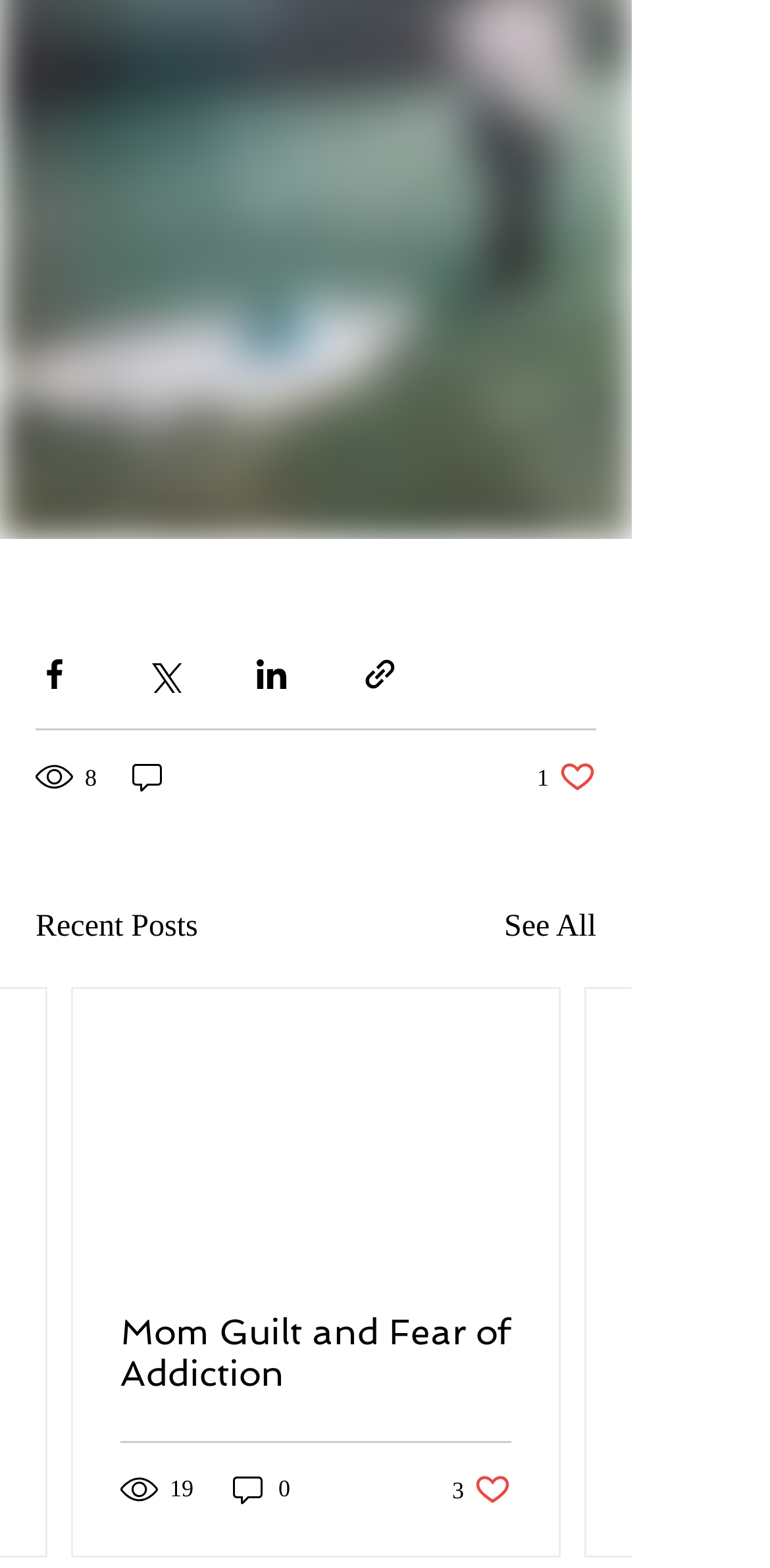How many comments does the first post have?
Please use the image to provide a one-word or short phrase answer.

0 comments